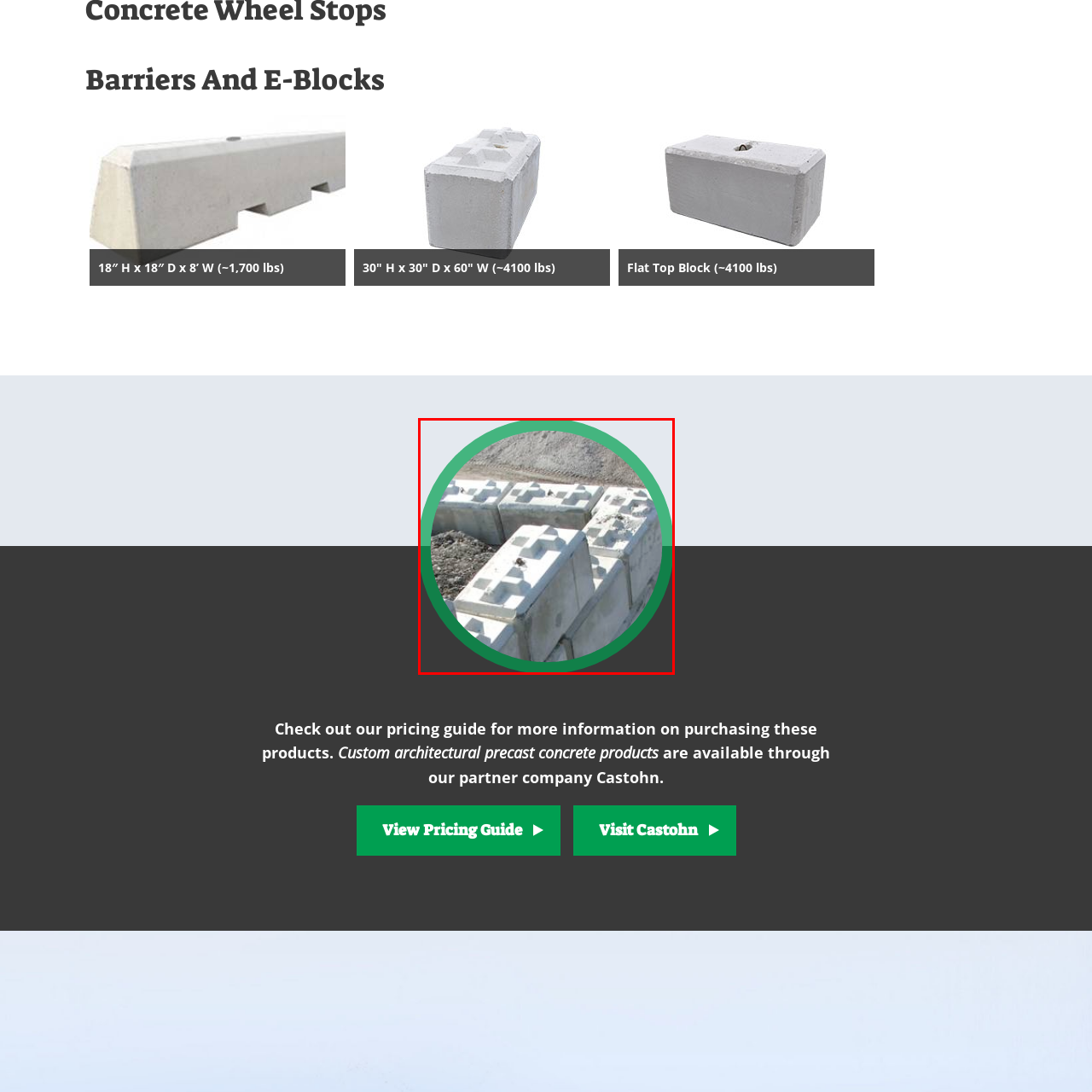Direct your attention to the image marked by the red boundary, What is the shape of the top surface of the blocks? Provide a single word or phrase in response.

Flat